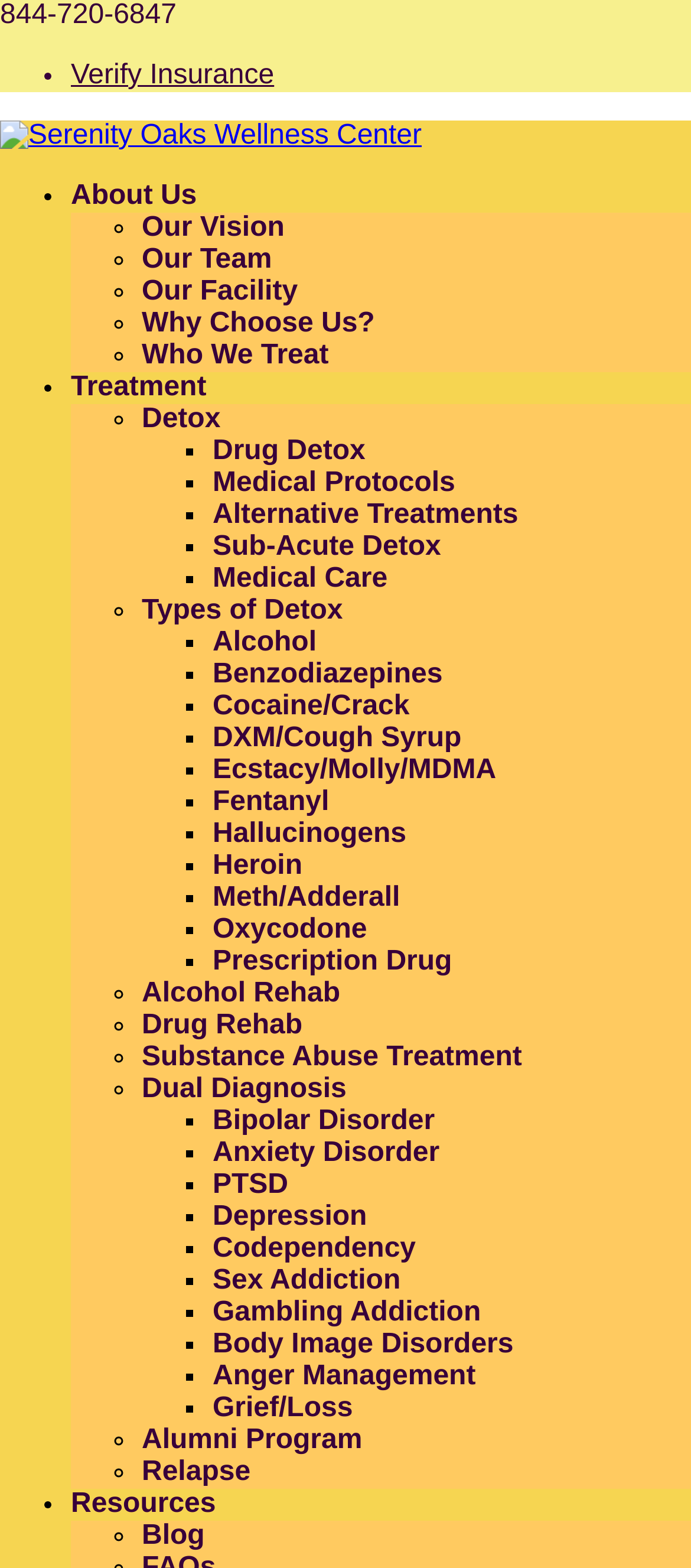What is the name of the link that leads to information about the facility?
From the details in the image, provide a complete and detailed answer to the question.

I found the name of the link by looking at the list of links under the 'About Us' section, which includes 'Our Vision', 'Our Team', 'Our Facility', and others, indicating that 'Our Facility' is the link that leads to information about the facility.